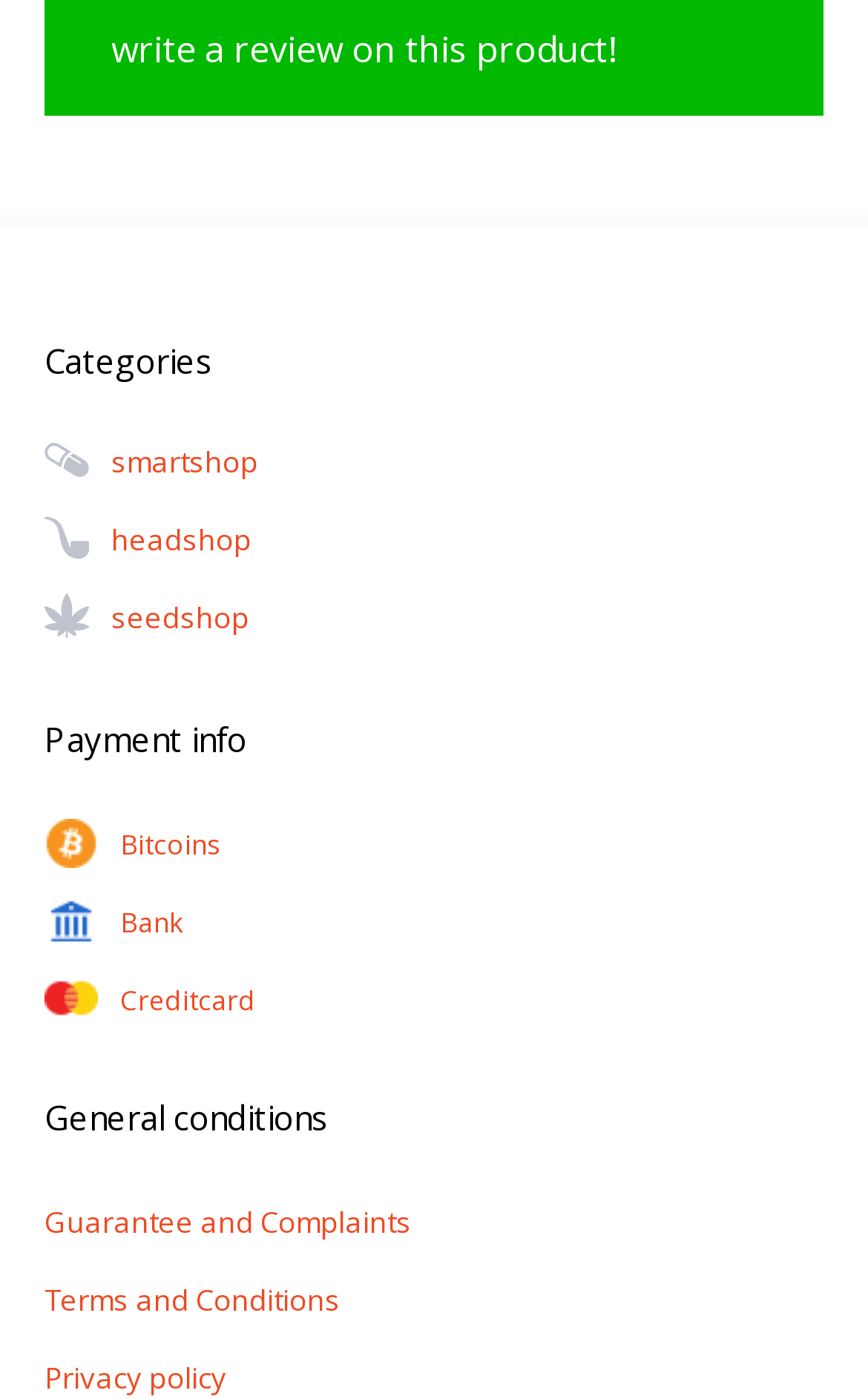Use a single word or phrase to answer the question: What are the categories listed?

smartshop, jheadshop, pseedshop